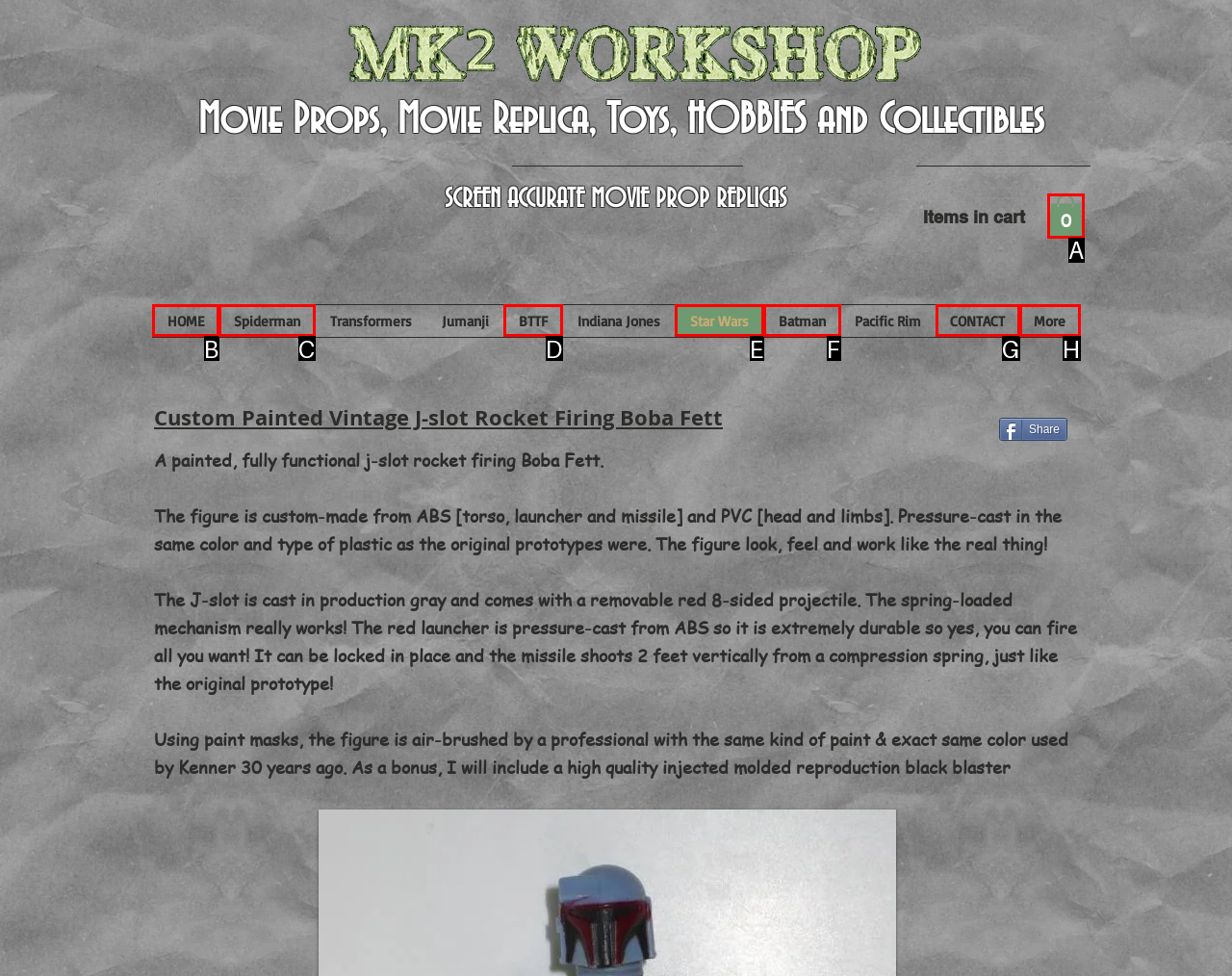Indicate which HTML element you need to click to complete the task: Click the 'Cart with 0 items' button. Provide the letter of the selected option directly.

A